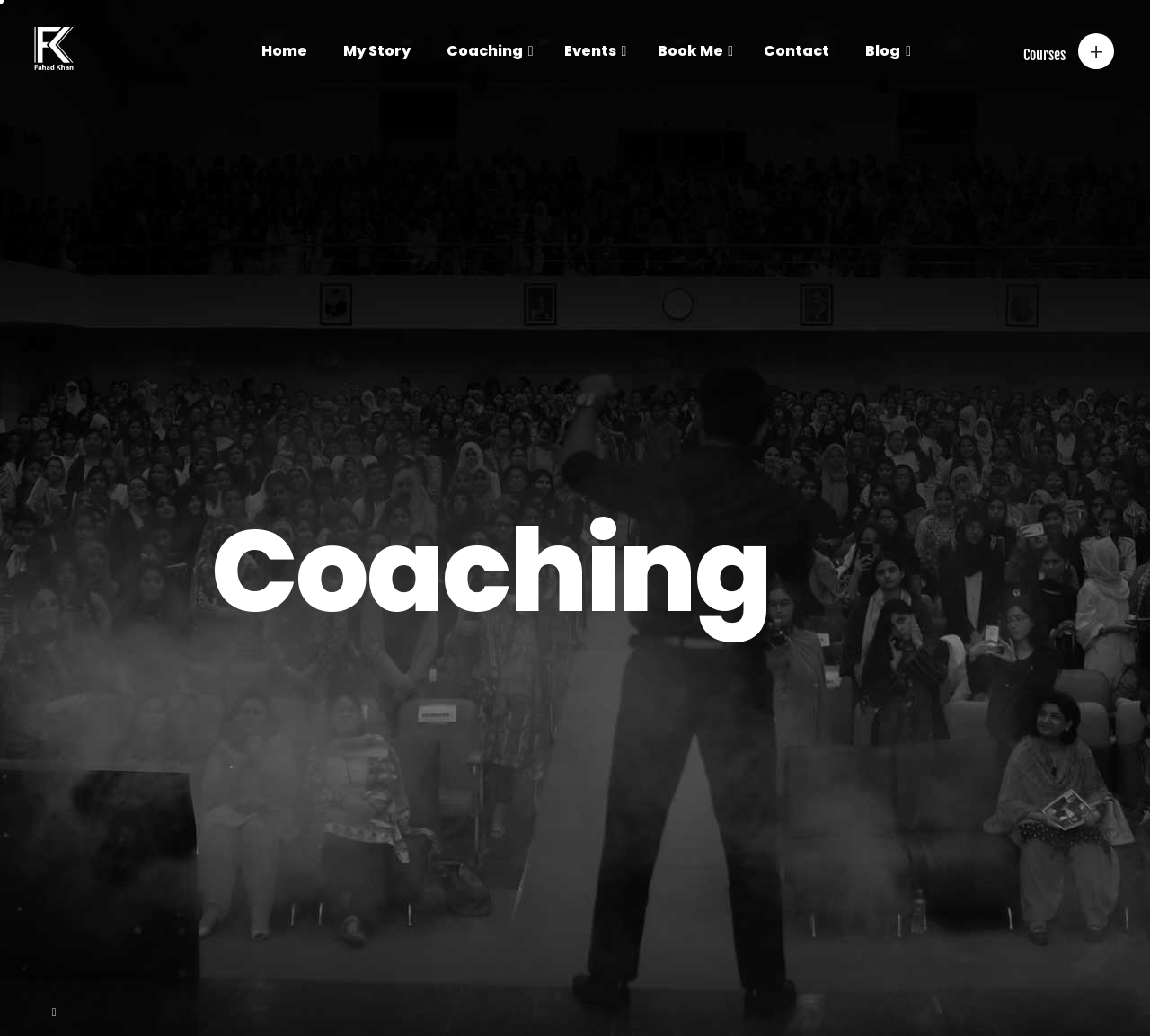What is the address of the International Office?
Provide a detailed and well-explained answer to the question.

The address of the International Office is mentioned under the 'International Office' heading, which is '34 Village Centre Pl, Unit # 207, Mississauga, ON L4Z 1V9'.